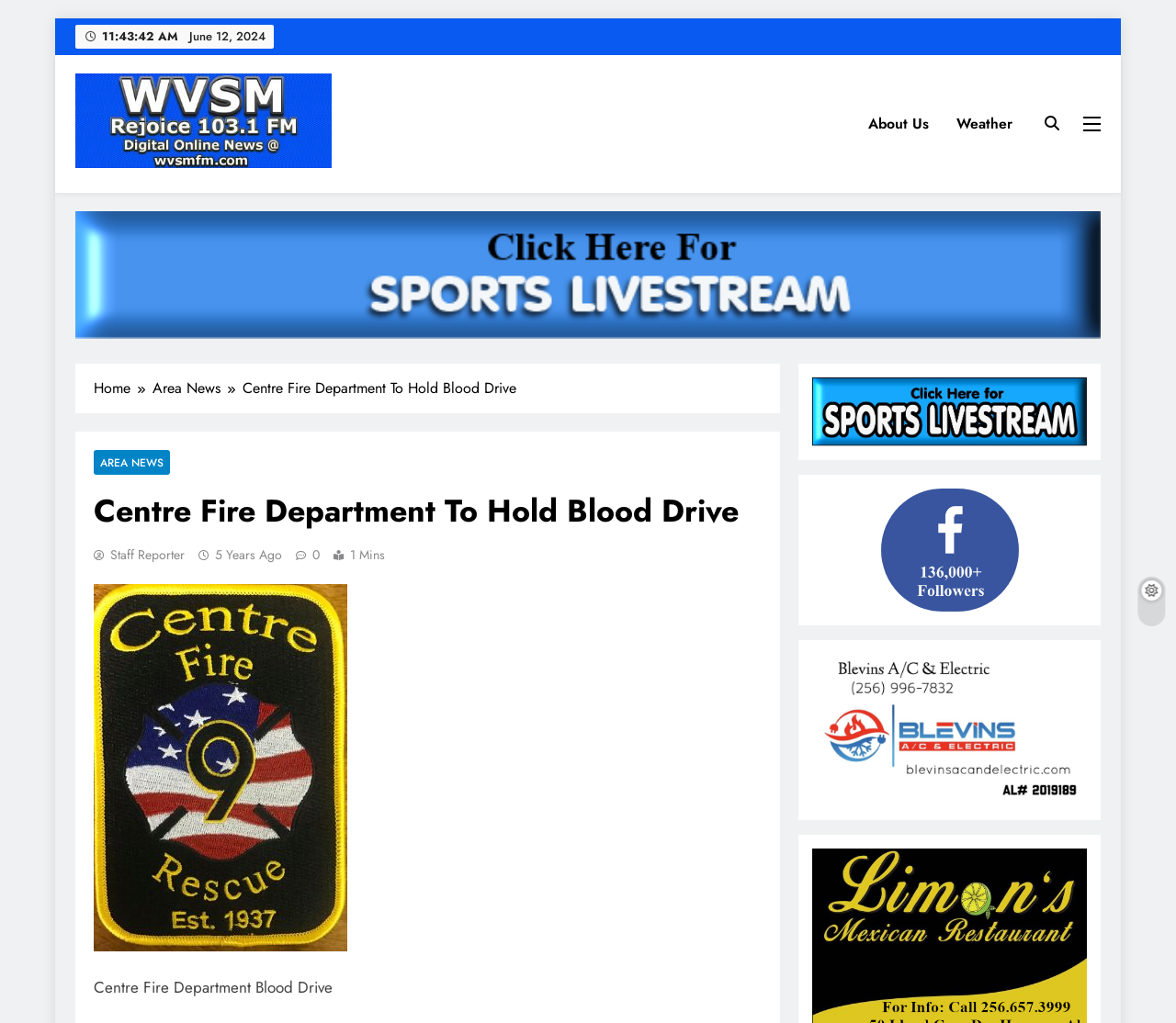What is the name of the online newspaper?
From the details in the image, provide a complete and detailed answer to the question.

I found the name of the online newspaper by looking at the static text element with the content 'WVSM Digital Online Newspaper' which is located at the top of the webpage, below the link 'WVSM Digital Online News'.